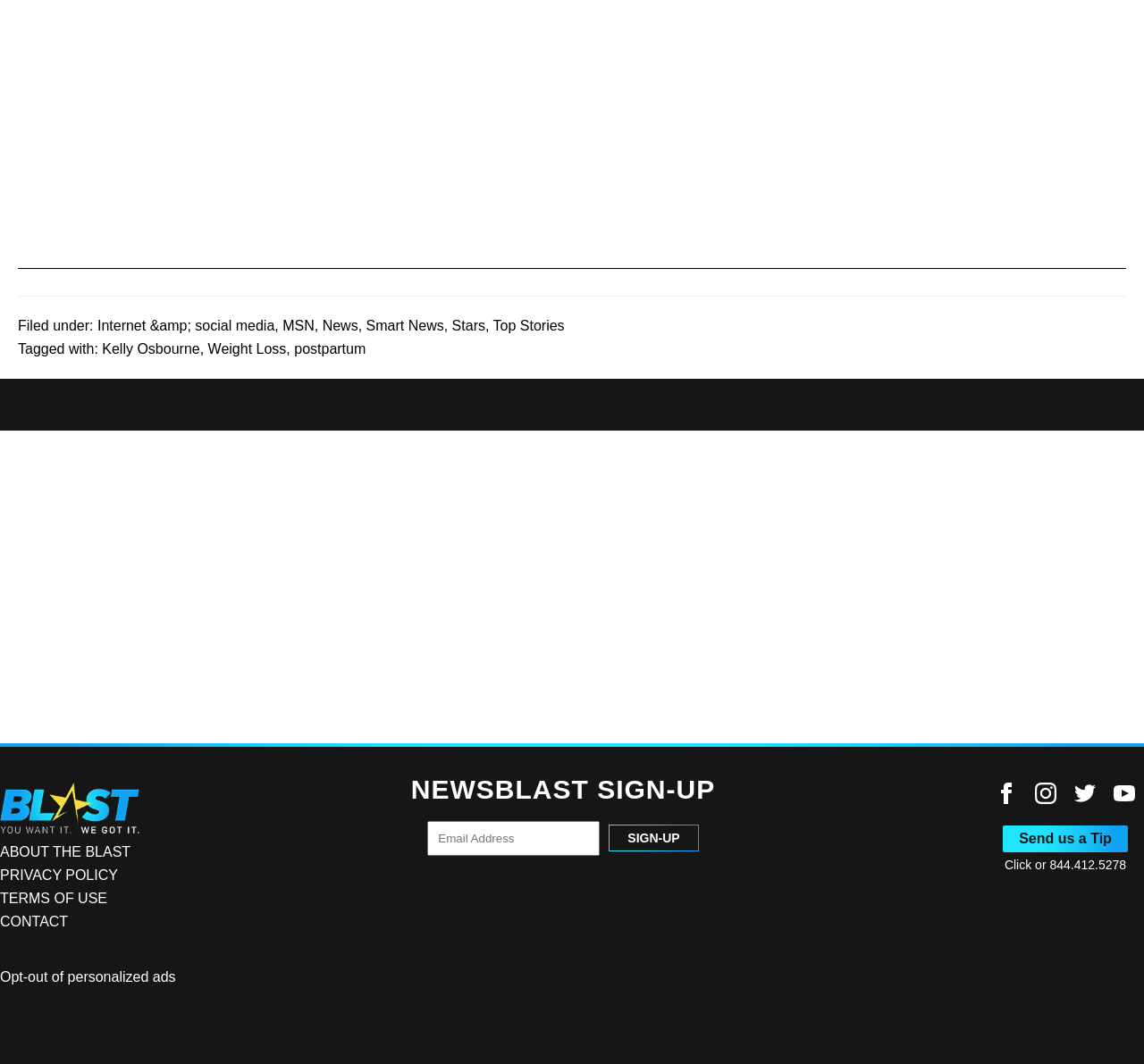Please predict the bounding box coordinates of the element's region where a click is necessary to complete the following instruction: "Click on the 'Link to Facebook' link". The coordinates should be represented by four float numbers between 0 and 1, i.e., [left, top, right, bottom].

[0.87, 0.744, 0.889, 0.758]